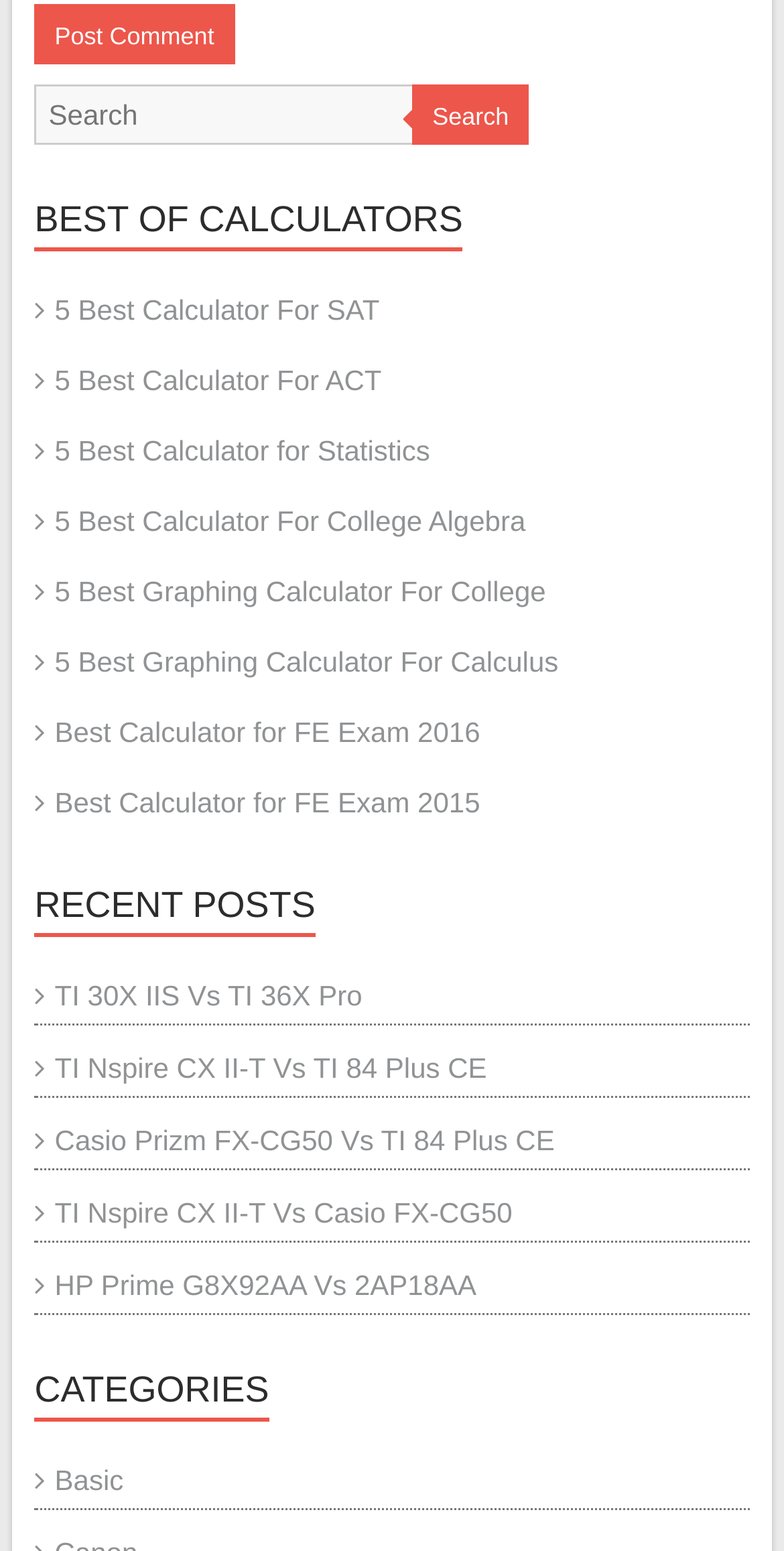What type of calculators are featured on the webpage?
Answer the question with a single word or phrase, referring to the image.

Graphing and statistics calculators